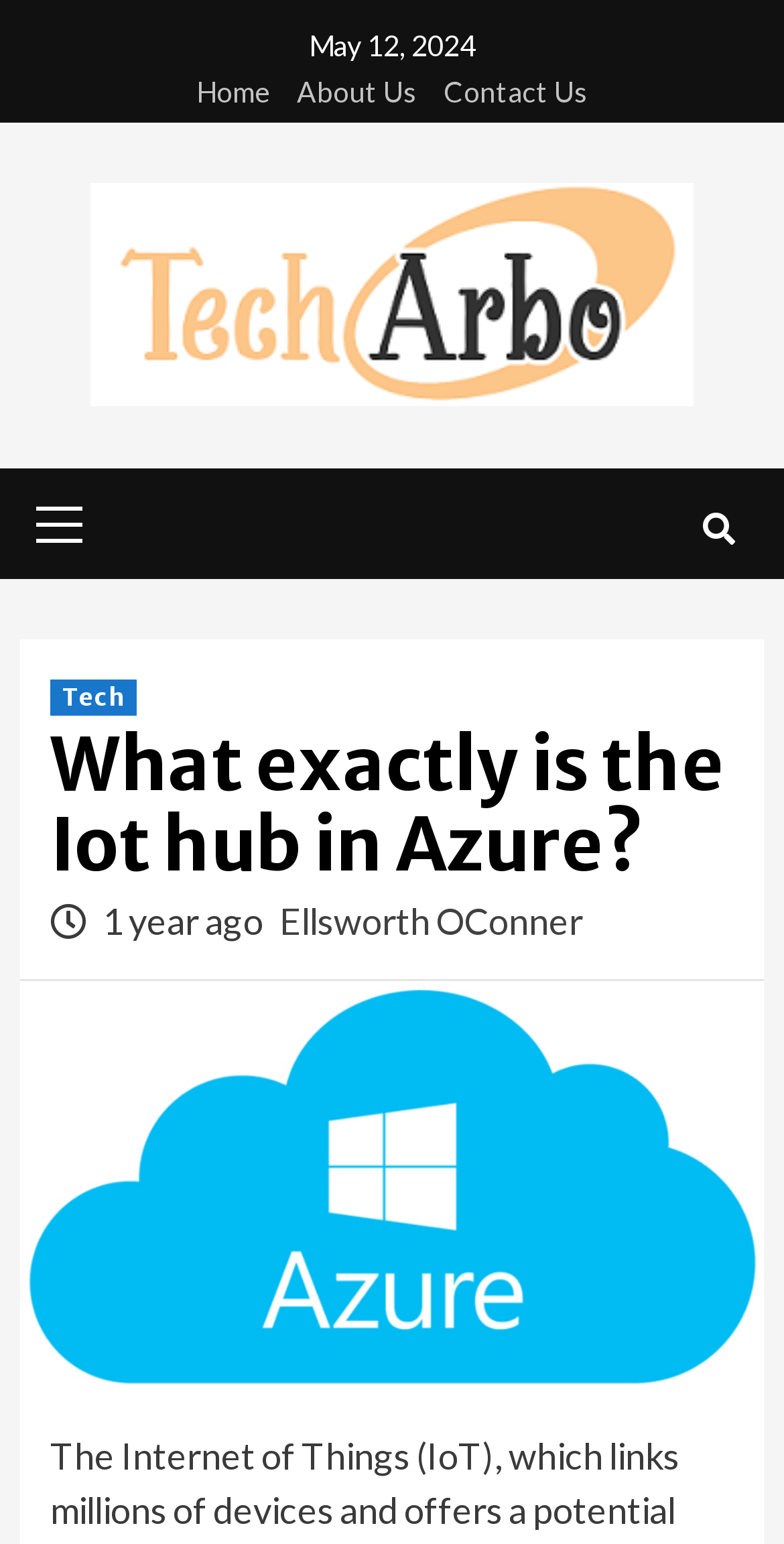Provide the bounding box coordinates of the HTML element this sentence describes: "title="Search"". The bounding box coordinates consist of four float numbers between 0 and 1, i.e., [left, top, right, bottom].

[0.885, 0.318, 0.949, 0.367]